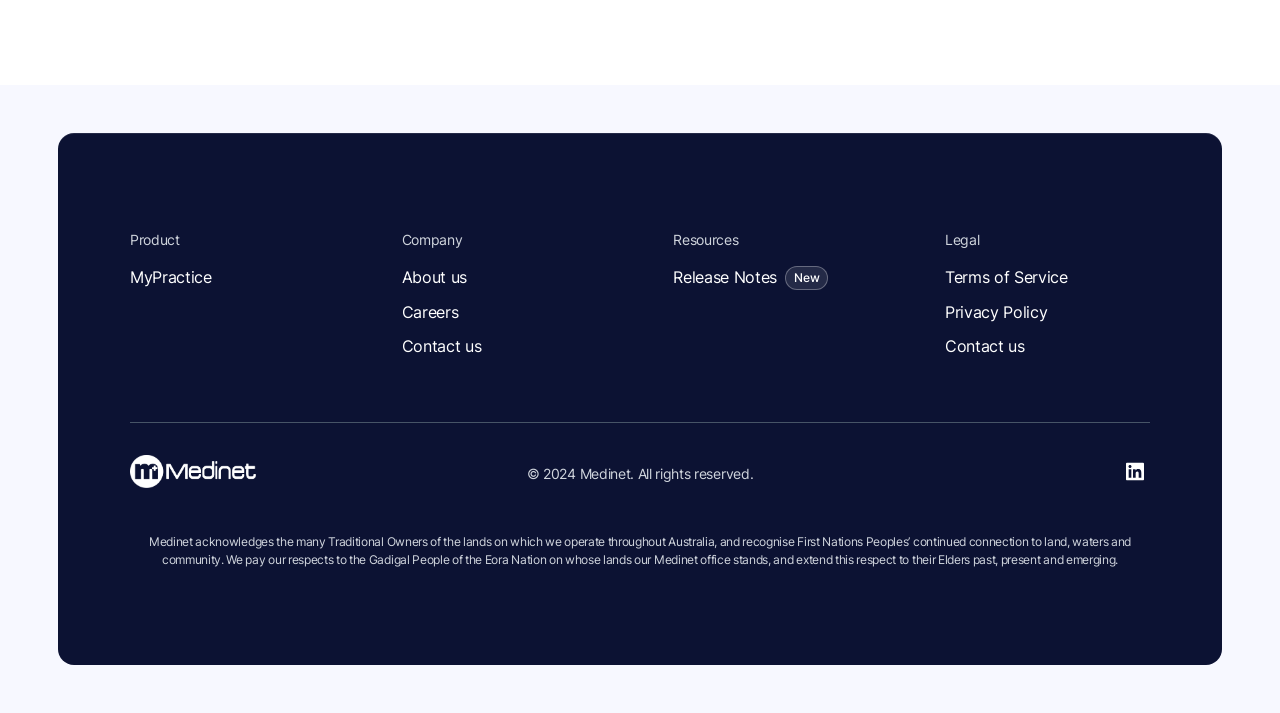Please reply to the following question with a single word or a short phrase:
What social media platform is linked in the footer?

LinkedIn